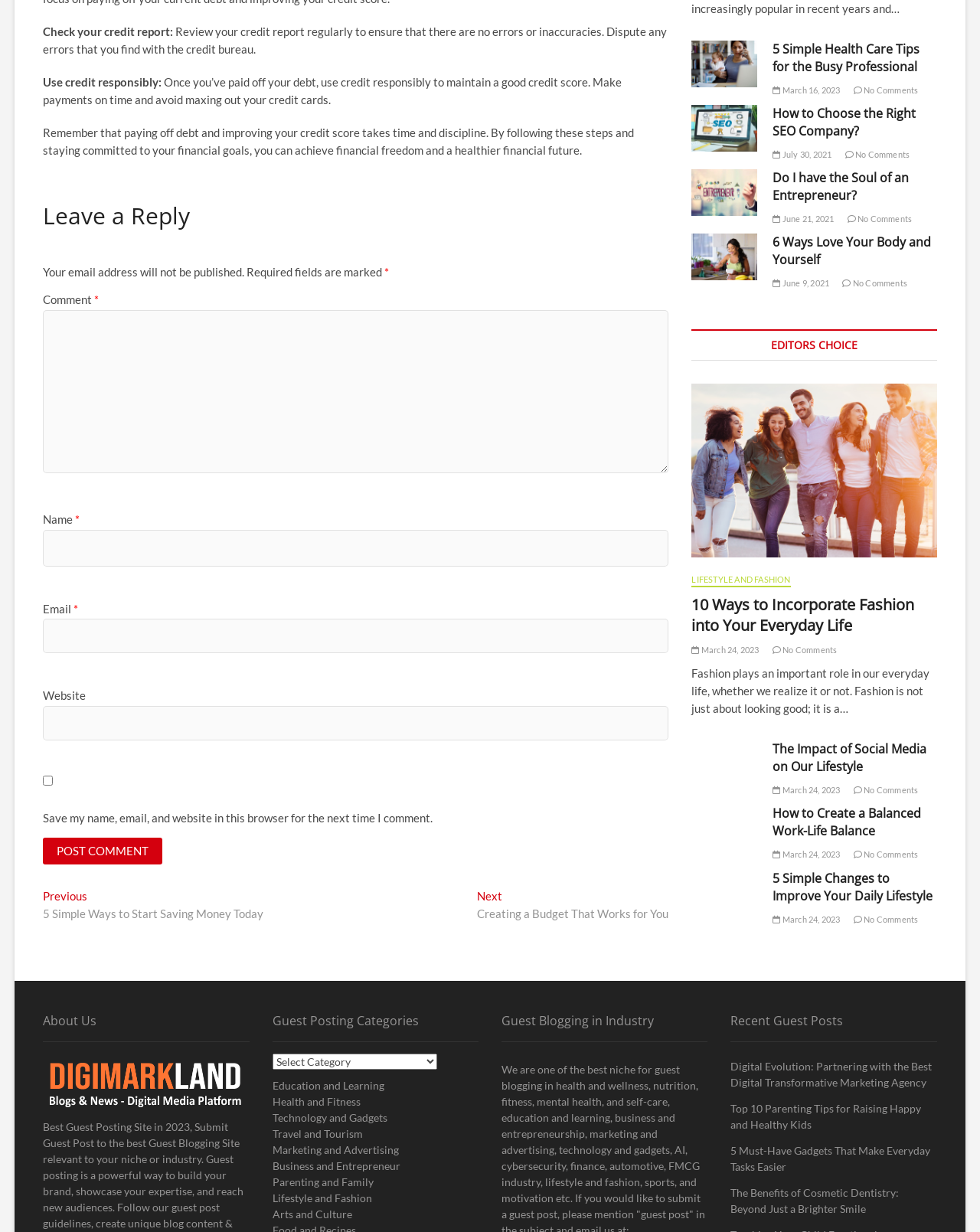Pinpoint the bounding box coordinates for the area that should be clicked to perform the following instruction: "View next post".

[0.487, 0.722, 0.682, 0.749]